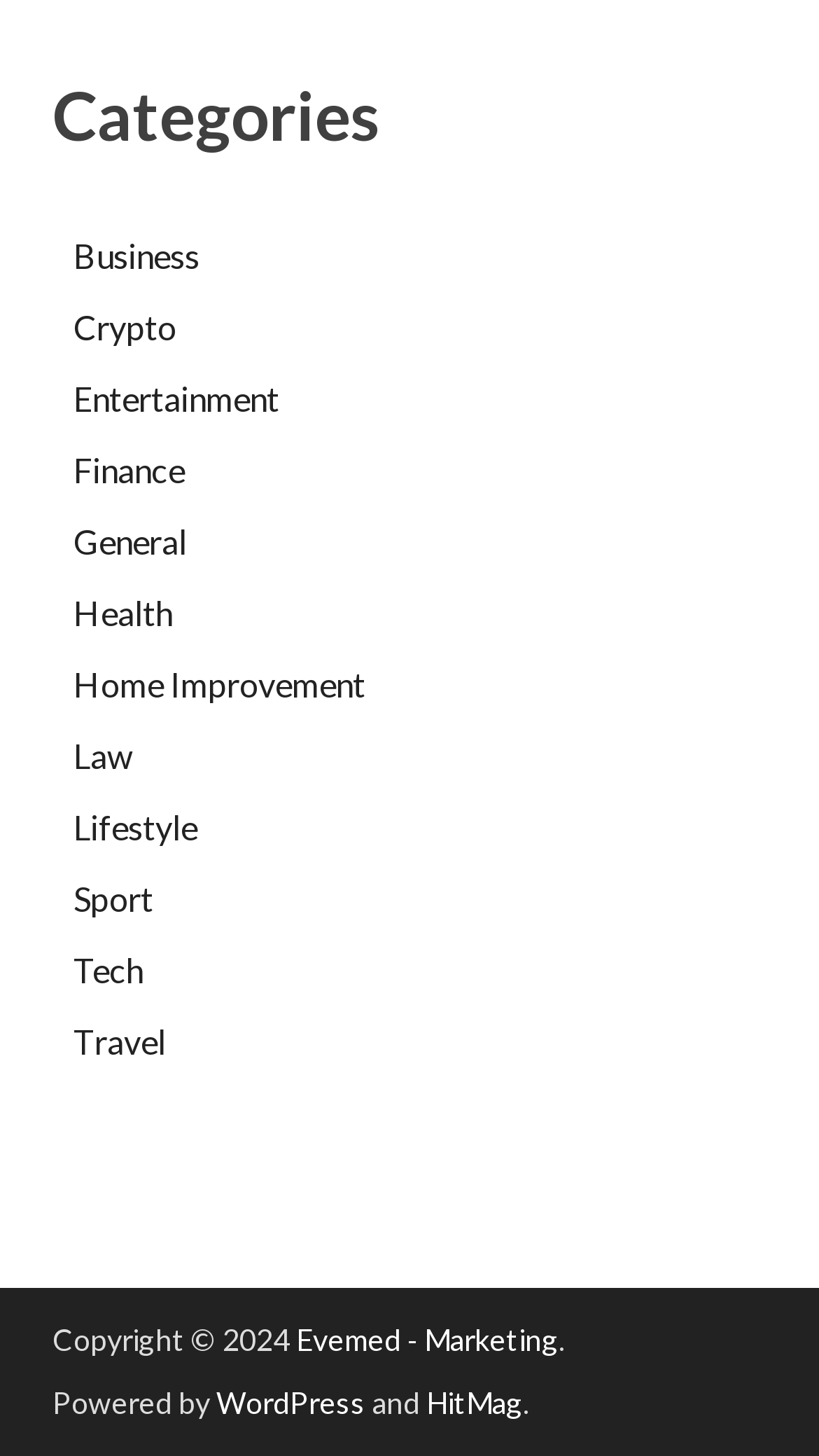Identify the bounding box coordinates of the region I need to click to complete this instruction: "Visit Entertainment page".

[0.09, 0.259, 0.341, 0.287]